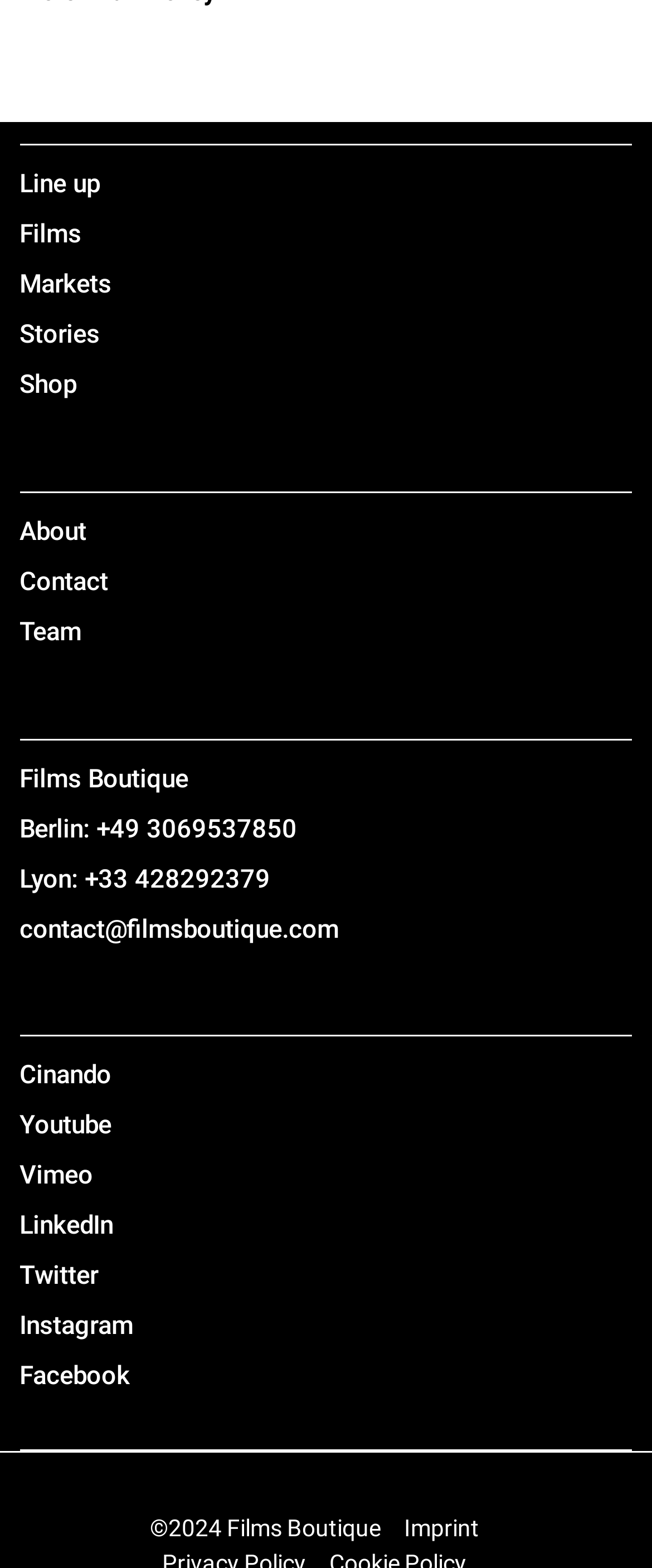Answer briefly with one word or phrase:
What is the phone number for Berlin?

+49 3069537850